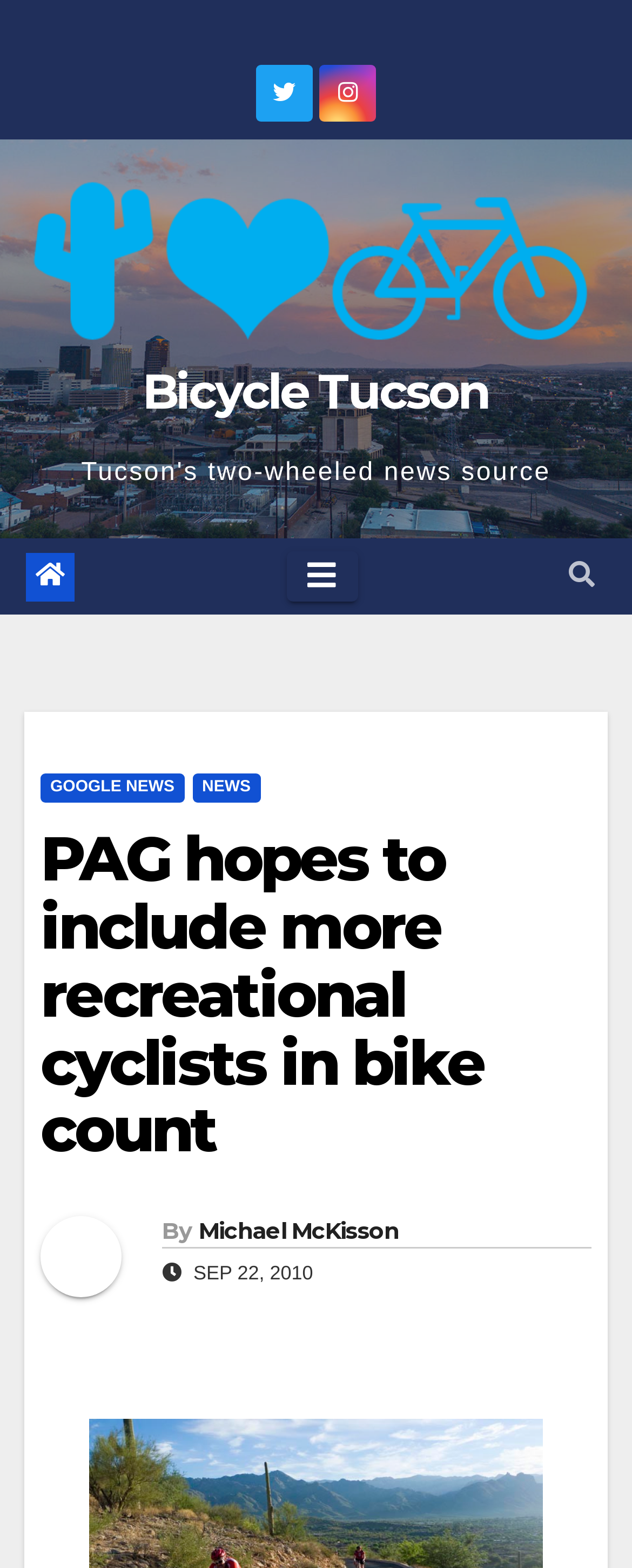Provide a one-word or one-phrase answer to the question:
What is the purpose of the button with a navigation icon?

Toggle navigation